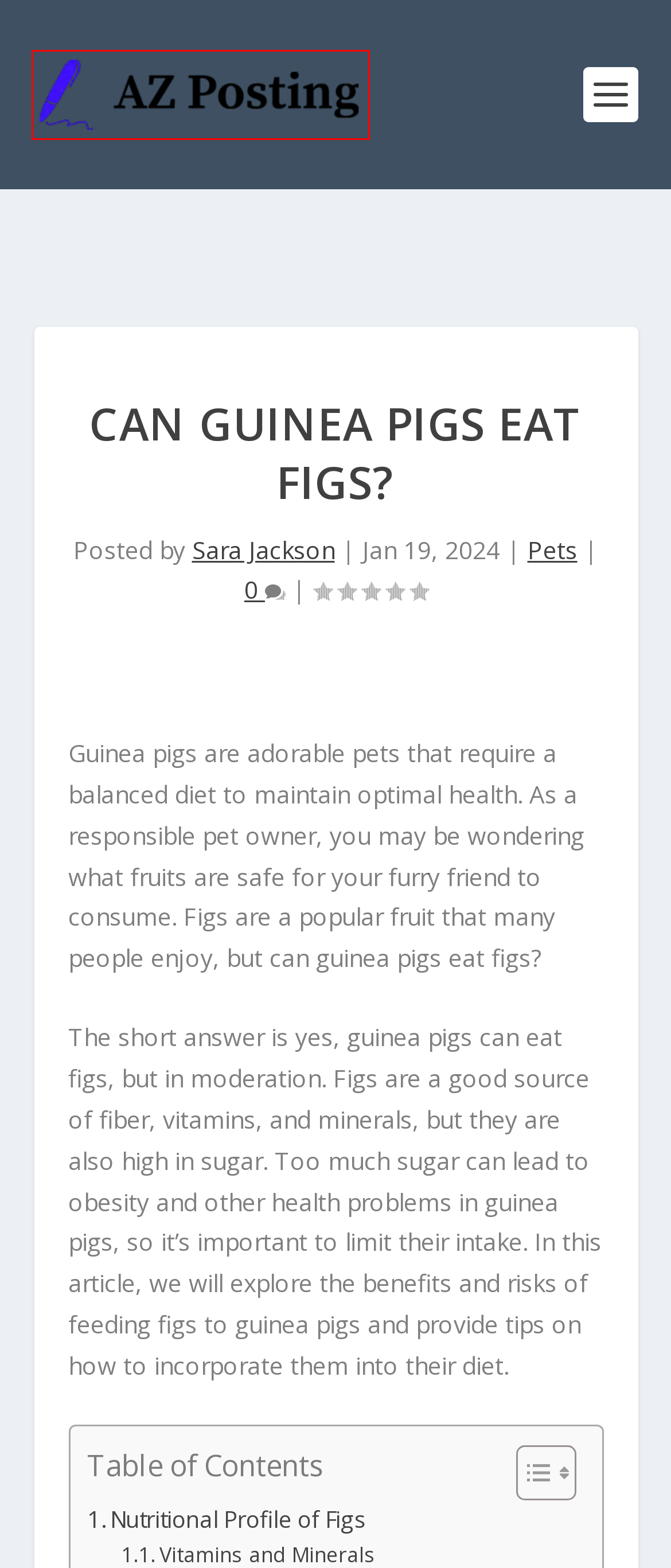Review the webpage screenshot provided, noting the red bounding box around a UI element. Choose the description that best matches the new webpage after clicking the element within the bounding box. The following are the options:
A. Crystals For Healing Childhood Trauma
B. Can Guinea Pigs Eat Grape Stems? | A Definitive Answer
C. Can Rats Eat Peanut Butter - AZ Posting
D. AZ Posting | Move the Thumb over the Worlds' largest reading platform
E. Can Hamsters Eat Strawberries? - AZ Posting
F. Sara Jackson, Author at AZ Posting
G. About Us | AZ Posting
H. Pets | AZ Posting

D